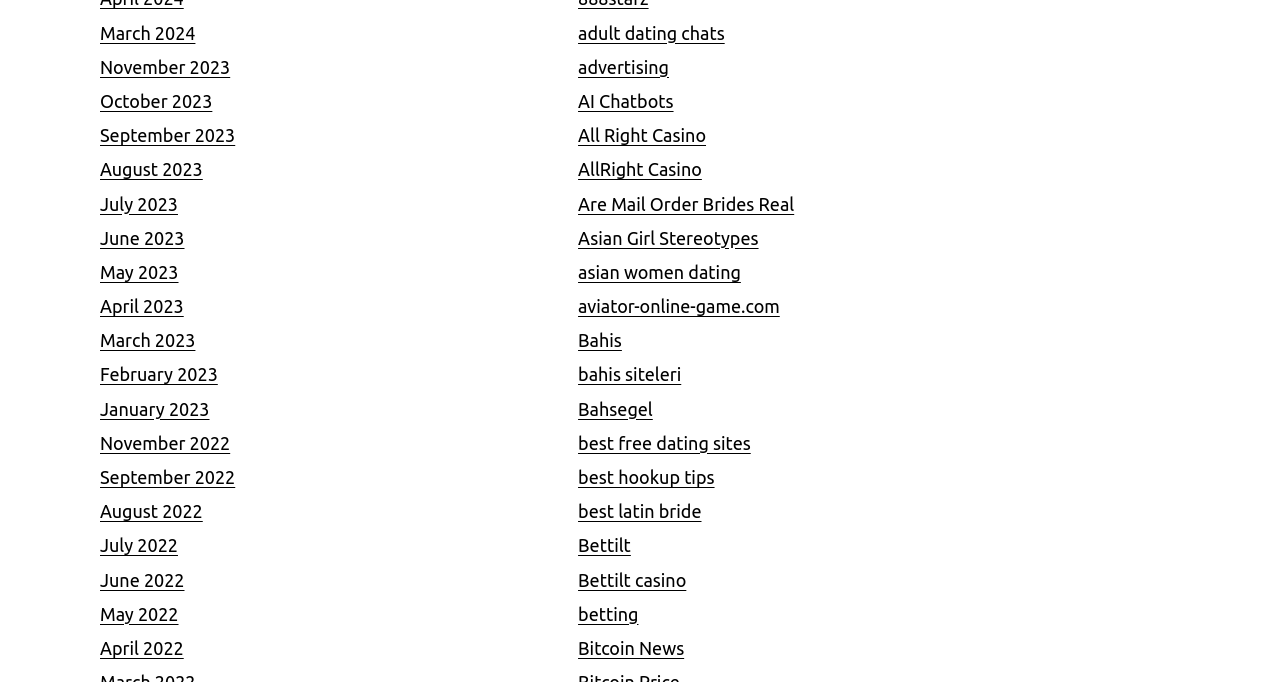Identify the bounding box for the UI element described as: "Bahis". The coordinates should be four float numbers between 0 and 1, i.e., [left, top, right, bottom].

[0.452, 0.484, 0.486, 0.514]